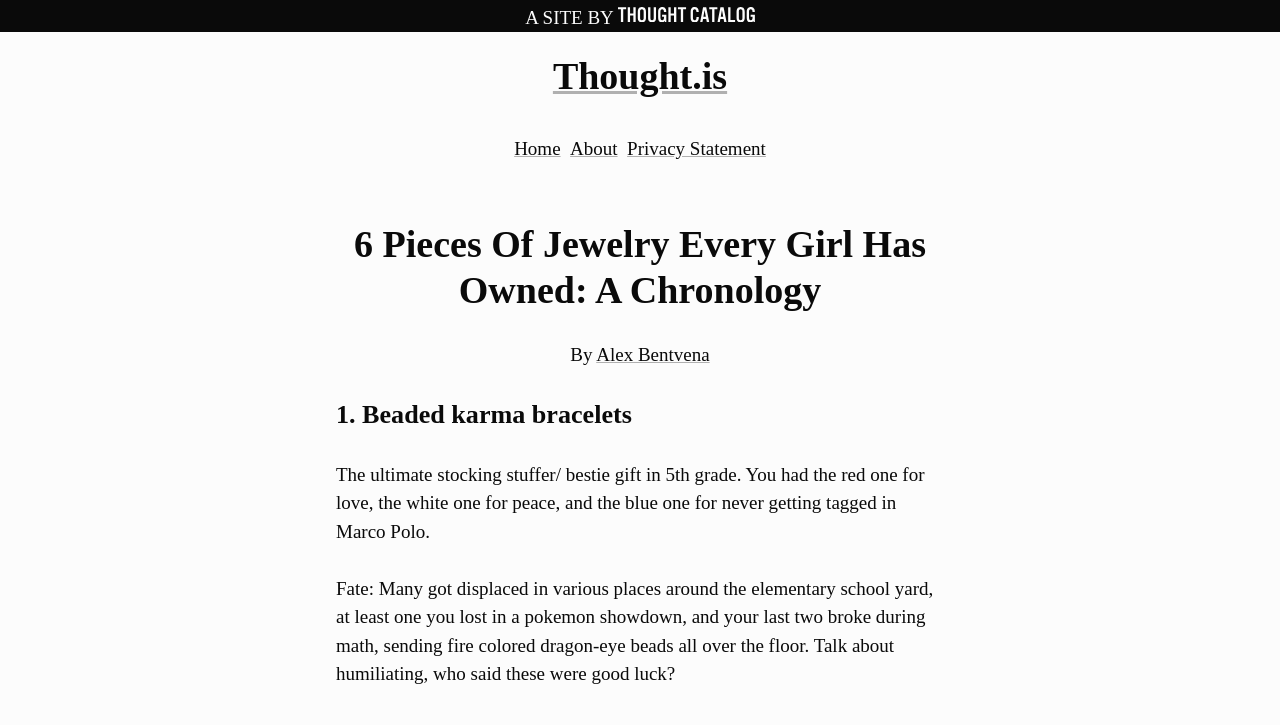What is the first type of jewelry mentioned in the article?
Examine the webpage screenshot and provide an in-depth answer to the question.

The article is structured as a chronology of jewelry types, with each type introduced by a numbered heading. The first heading is '1. Beaded karma bracelets', which indicates that this is the first type of jewelry mentioned in the article.